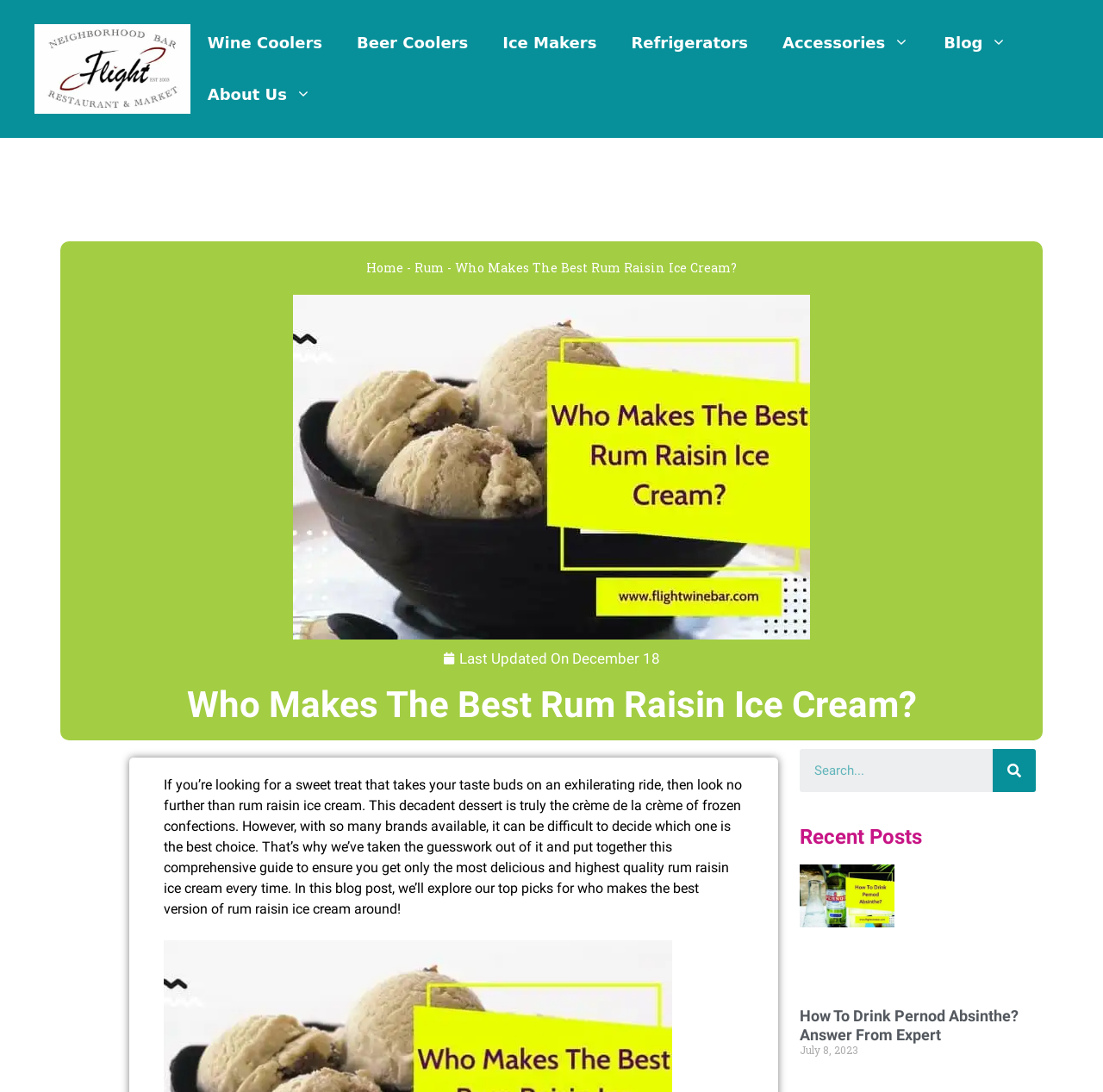What is the purpose of the search box?
Give a comprehensive and detailed explanation for the question.

I found the answer by looking at the search box element which has a placeholder text 'Search' and a button with the same text, indicating that it is used to search the website.